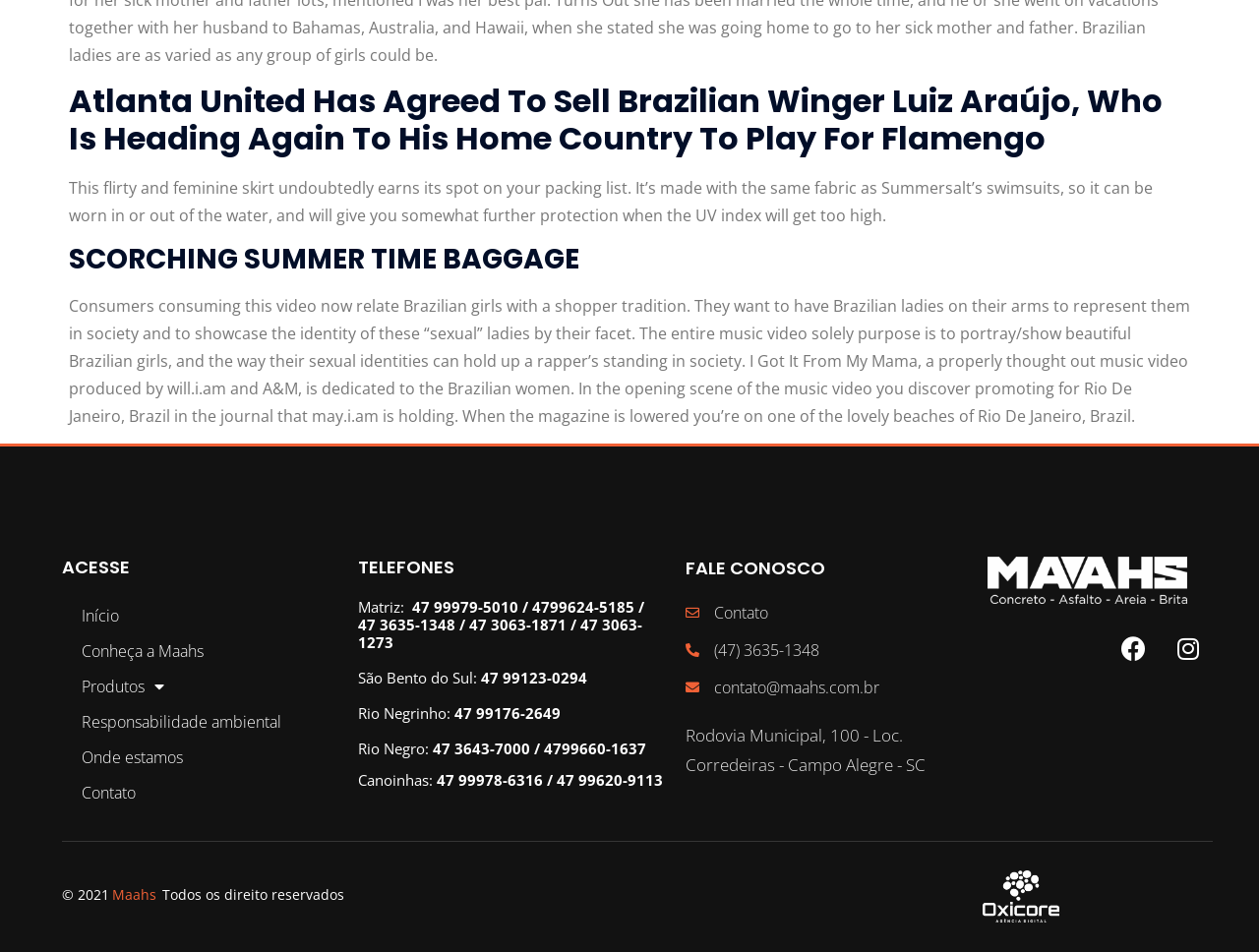Locate the bounding box coordinates of the element that should be clicked to fulfill the instruction: "Click on 'Início'".

[0.049, 0.628, 0.278, 0.665]